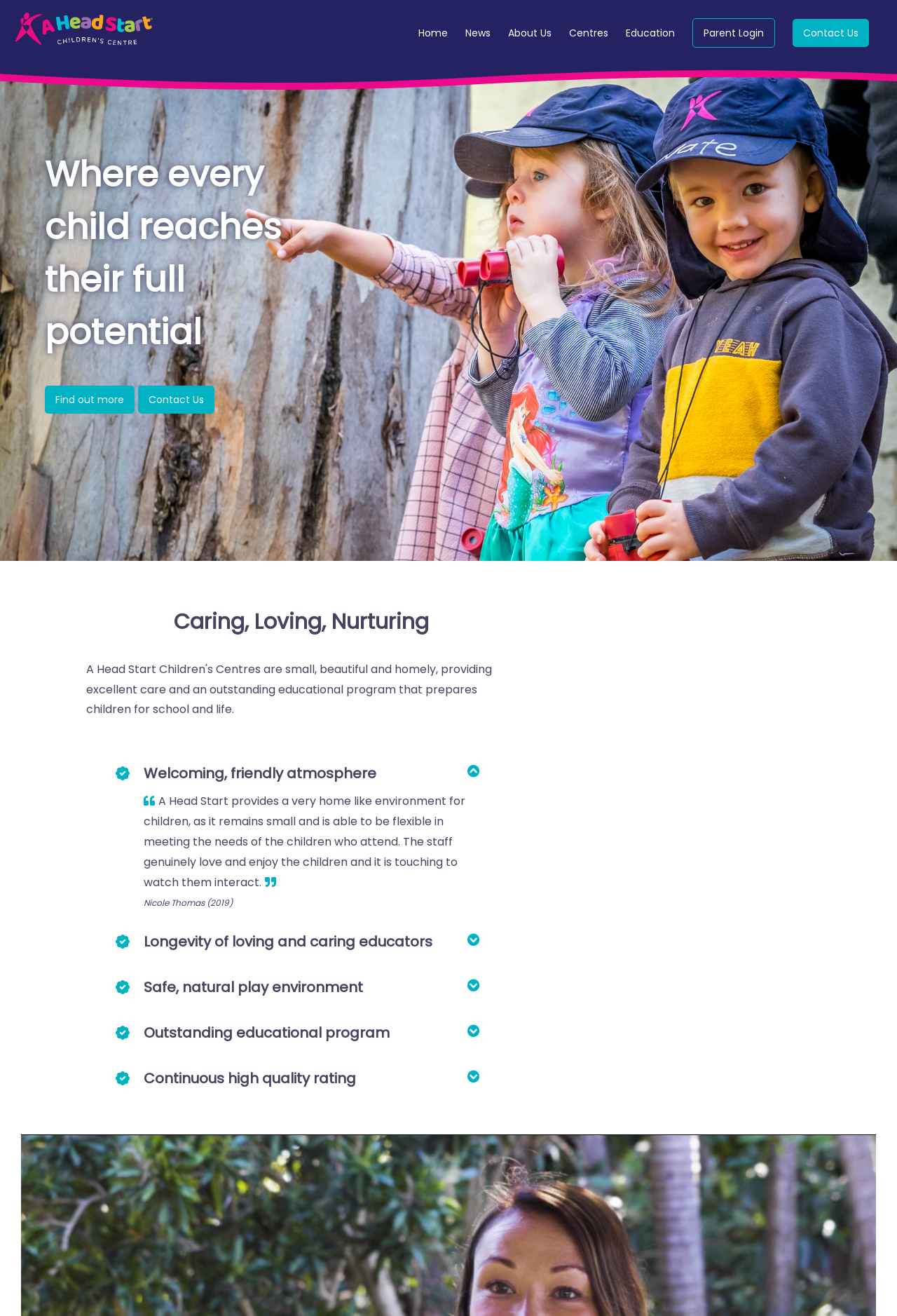Detail the features and information presented on the webpage.

This webpage is about A Head Start Children's Centres, a childcare provider on the Gold Coast. At the top left corner, there is a logo and a navigation menu with links to "Home", "News", "About Us", "Centres", "Education", "Parent Login", and "Contact Us". Below the navigation menu, there is a large background image that spans the entire width of the page.

In the top half of the page, there is a heading that reads "Where every child reaches their full potential" and two buttons, "Find out more" and "Contact Us", placed side by side. Below these buttons, there is another heading that reads "Caring, Loving, Nurturing".

The main content of the page is divided into several sections, each highlighting a unique aspect of A Head Start Children's Centres. These sections are arranged vertically, with each section consisting of a heading, a block of text, and a button with a font awesome icon. The headings include "Welcoming, friendly atmosphere", "Longevity of loving and caring educators", "Safe, natural play environment", "Outstanding educational program", "Continuous high quality rating", and so on.

Each section has a block of text that provides a testimonial from a parent, describing their positive experience with A Head Start Children's Centres. These testimonials are accompanied by the parent's name and year, and they provide specific examples of how the childcare provider has benefited their child. The buttons with font awesome icons are likely used to expand or collapse the text blocks.

Overall, the webpage is designed to showcase the unique features and benefits of A Head Start Children's Centres, with a focus on the testimonials from satisfied parents.